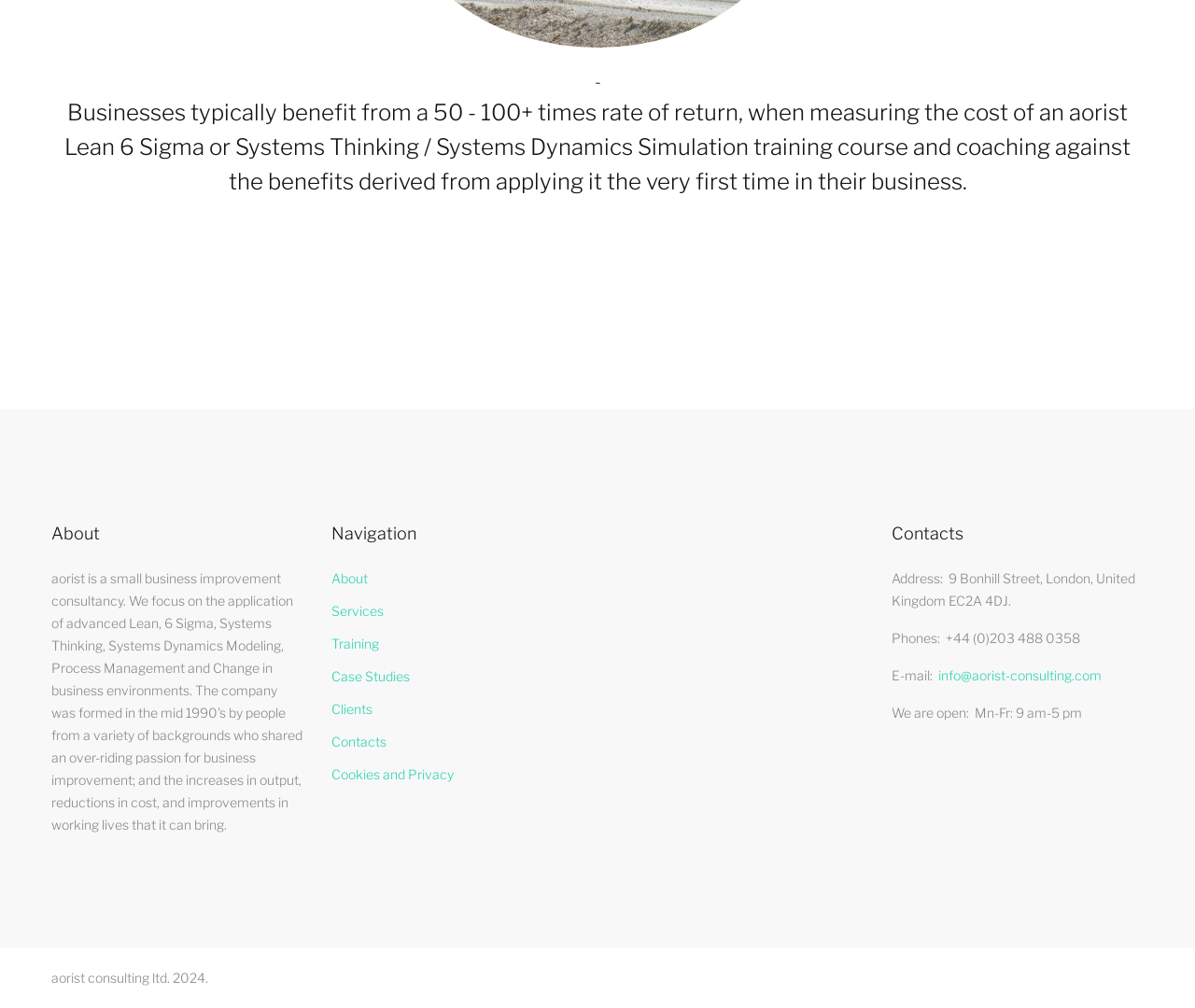Please specify the bounding box coordinates of the clickable region to carry out the following instruction: "Click on About". The coordinates should be four float numbers between 0 and 1, in the format [left, top, right, bottom].

[0.277, 0.563, 0.308, 0.585]